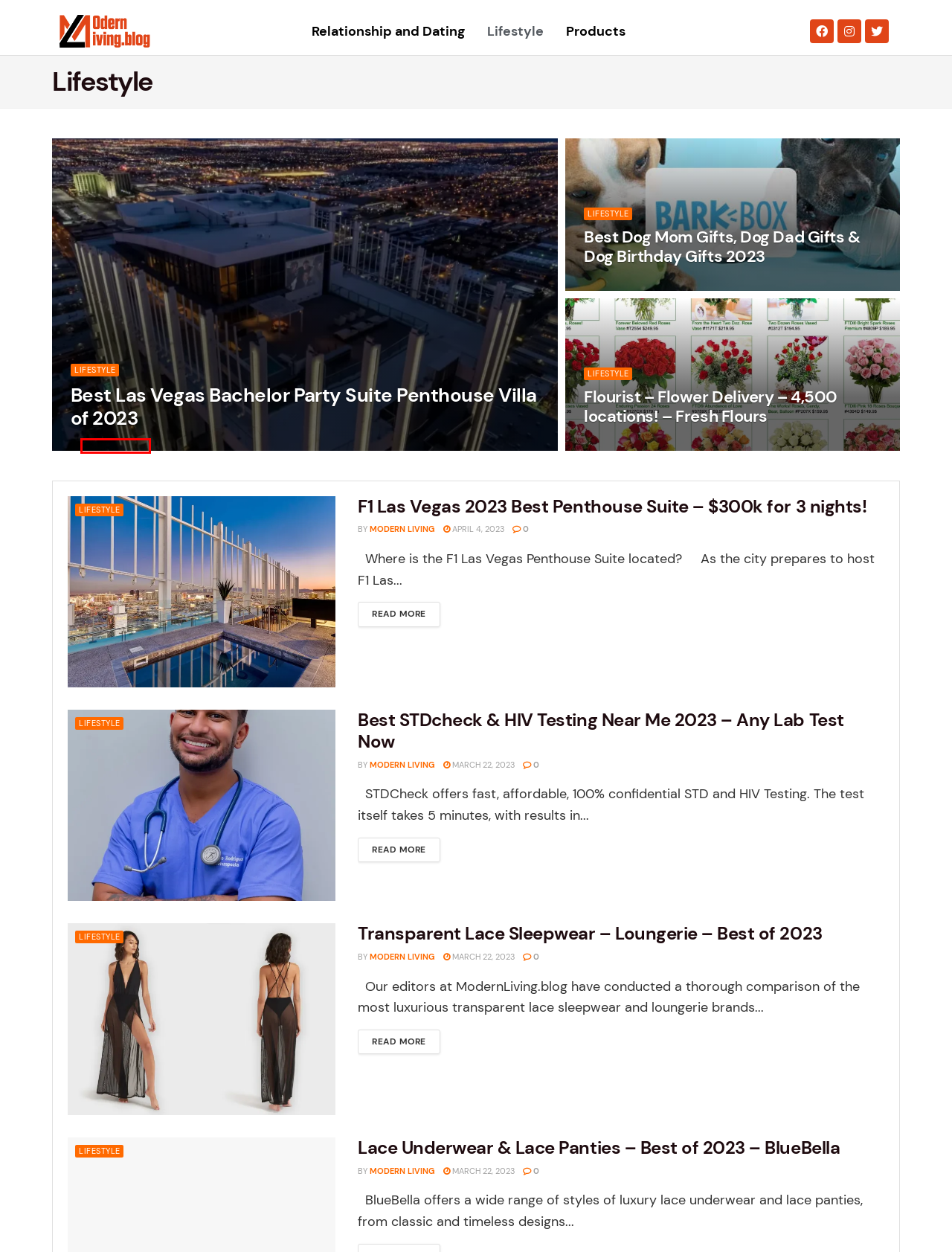You are given a webpage screenshot where a red bounding box highlights an element. Determine the most fitting webpage description for the new page that loads after clicking the element within the red bounding box. Here are the candidates:
A. Best Dog Mom Gifts, Dog Dad Gifts & Dog Birthday Gifts 2023
B. Relationship and Dating -
C. Flourist - Flower Delivery - 4,500 locations! - Fresh Flours
D. Modern Living -
E. Products -
F. Transparent Lace Sleepwear - Loungerie - Best of 2023
G. Best STDcheck & HIV Testing Near Me 2023 - Any Lab Test Now
H. Lace Underwear & Lace Panties - Best of 2023 - BlueBella

D